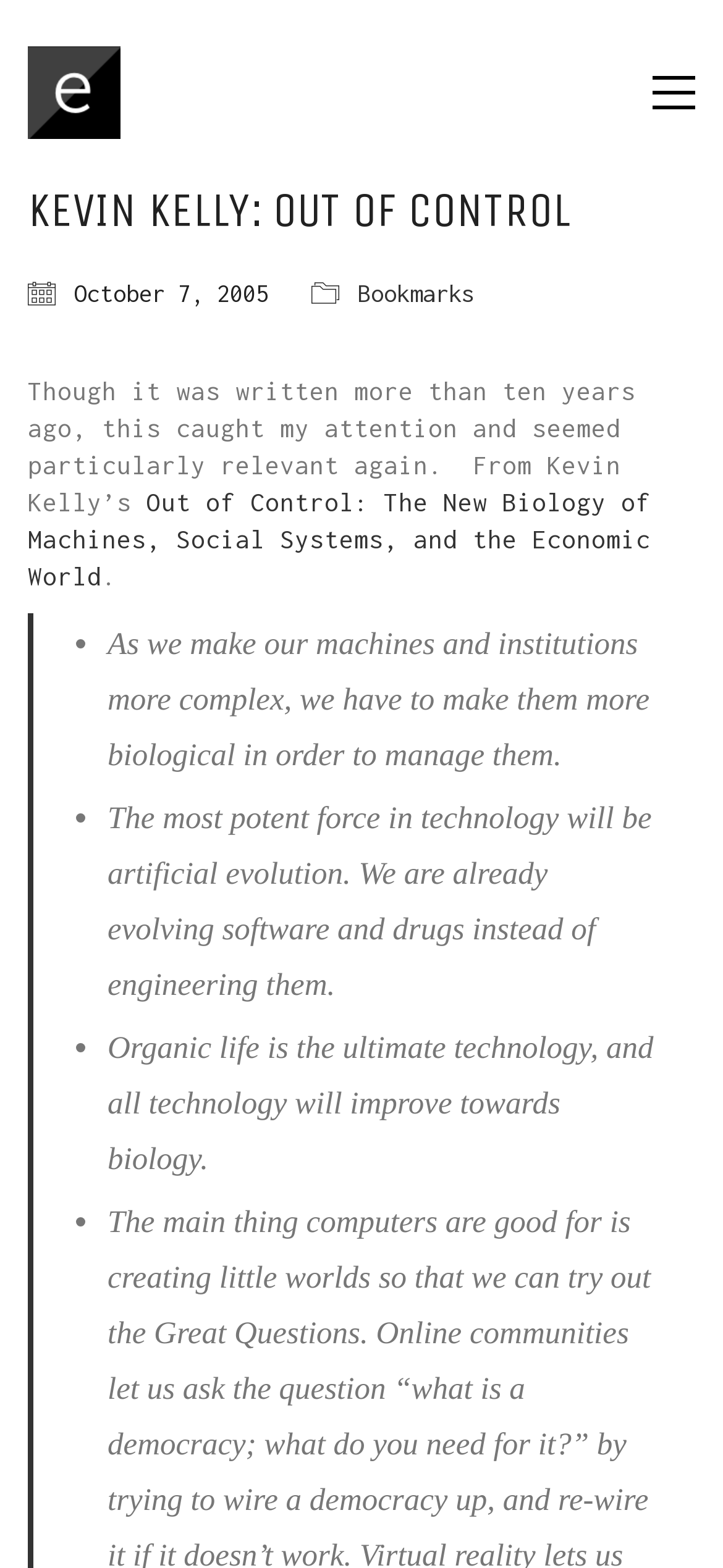Explain the webpage's layout and main content in detail.

The webpage is about Kevin Kelly's book "Out of Control: The New Biology of Machines, Social Systems, and the Economic World". At the top left, there is a link to "Emily Chang - Designer" accompanied by an image. On the top right, there is a link to "Toggle navigation". 

Below the navigation link, there is a header section with a heading "KEVIN KELLY: OUT OF CONTROL" spanning across the page. Underneath the header, there is a text "October 7, 2005" followed by a link to "Bookmarks". 

The main content of the page starts with a paragraph of text that reads "Though it was written more than ten years ago, this caught my attention and seemed particularly relevant again. From Kevin Kelly’s...". This is followed by a link to the book title "Out of Control: The New Biology of Machines, Social Systems, and the Economic World". 

Below the book title, there are four bullet points with quotes from the book. The first quote is "As we make our machines and institutions more complex, we have to make them more biological in order to manage them." The second quote is "The most potent force in technology will be artificial evolution. We are already evolving software and drugs instead of engineering them." The third quote is "Organic life is the ultimate technology, and all technology will improve towards biology." The fourth quote is not provided.